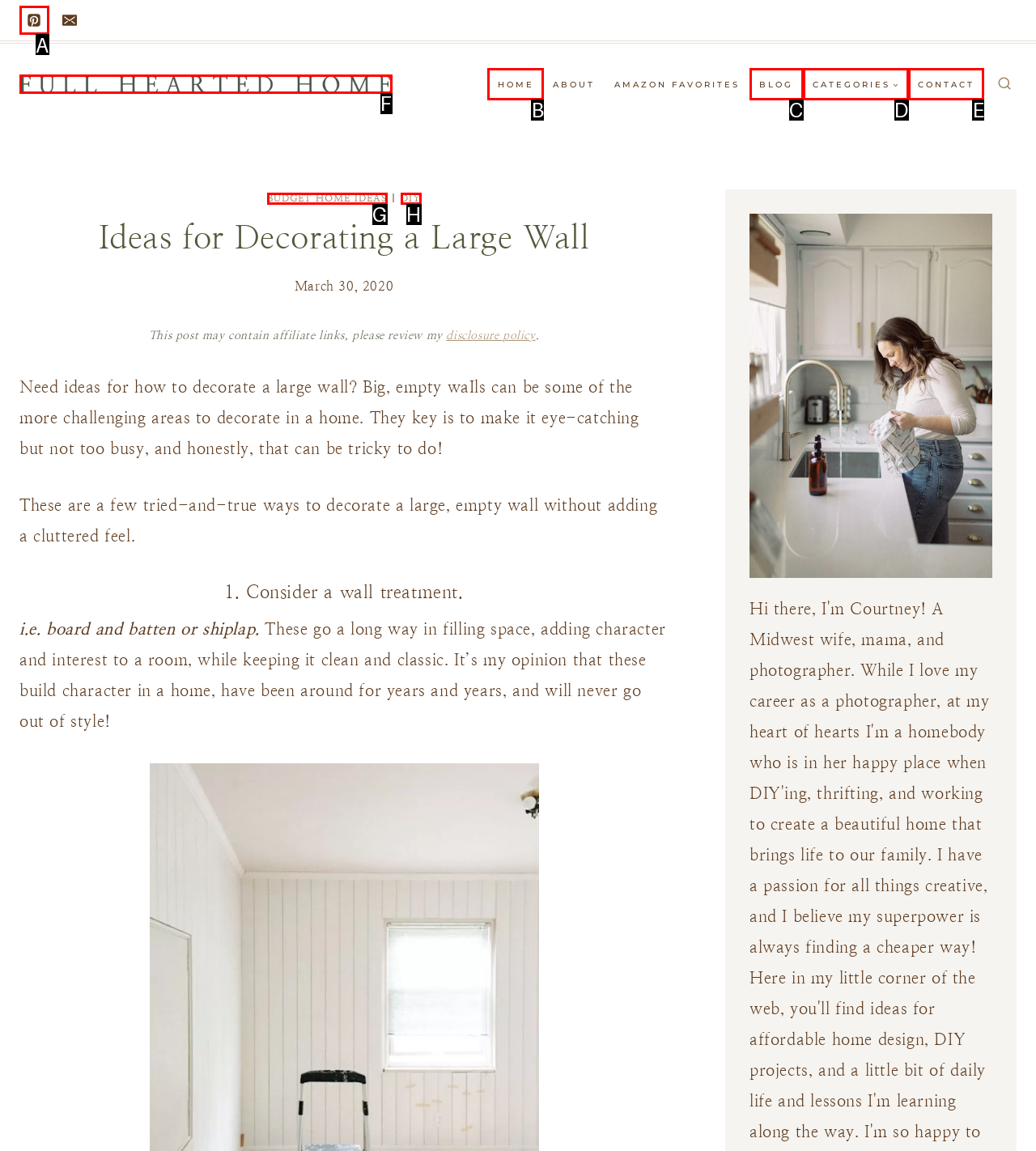To achieve the task: Click on Pinterest, indicate the letter of the correct choice from the provided options.

A